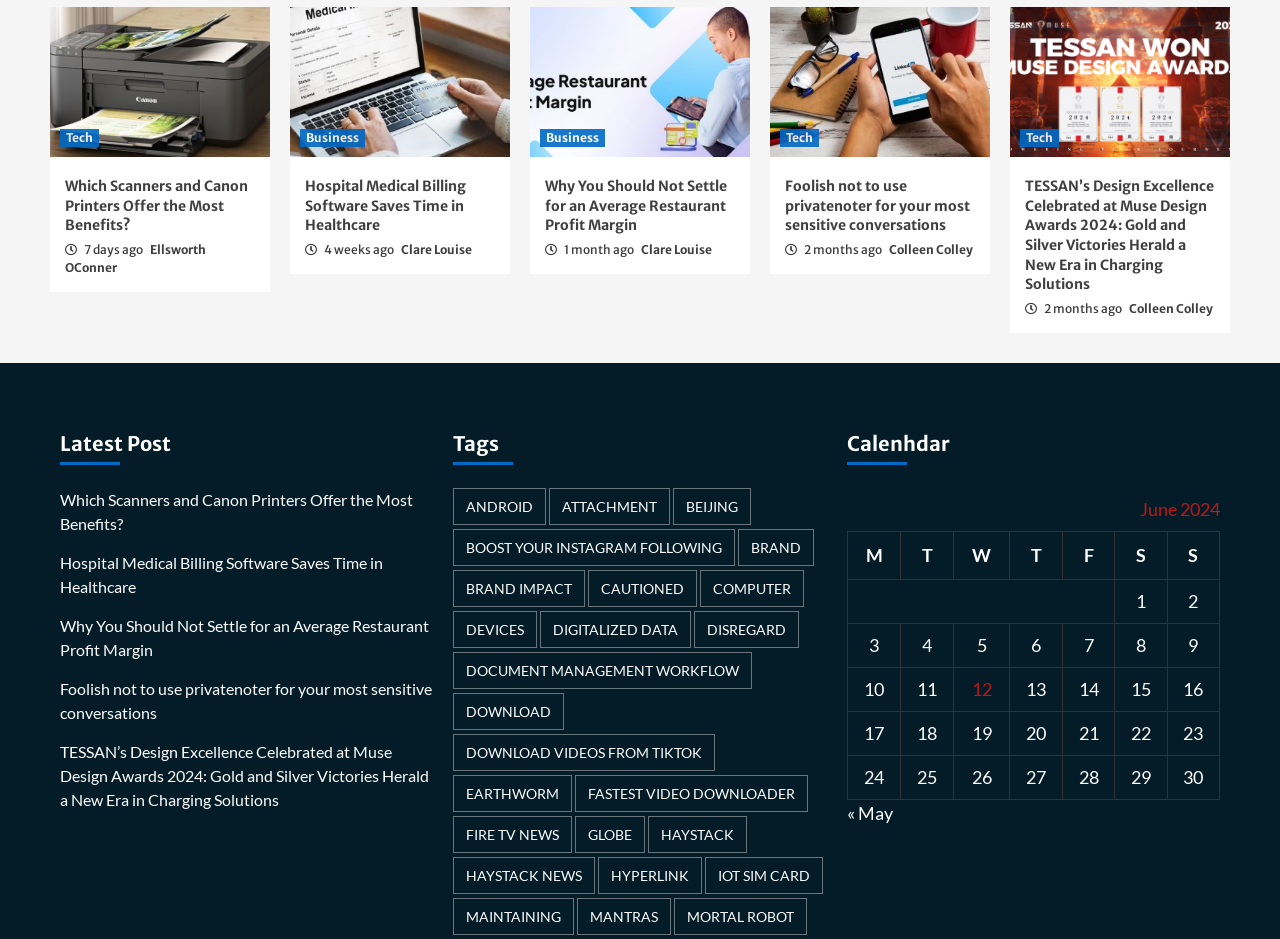Find the bounding box coordinates of the area that needs to be clicked in order to achieve the following instruction: "Explore the 'Android' tag". The coordinates should be specified as four float numbers between 0 and 1, i.e., [left, top, right, bottom].

[0.354, 0.519, 0.427, 0.559]